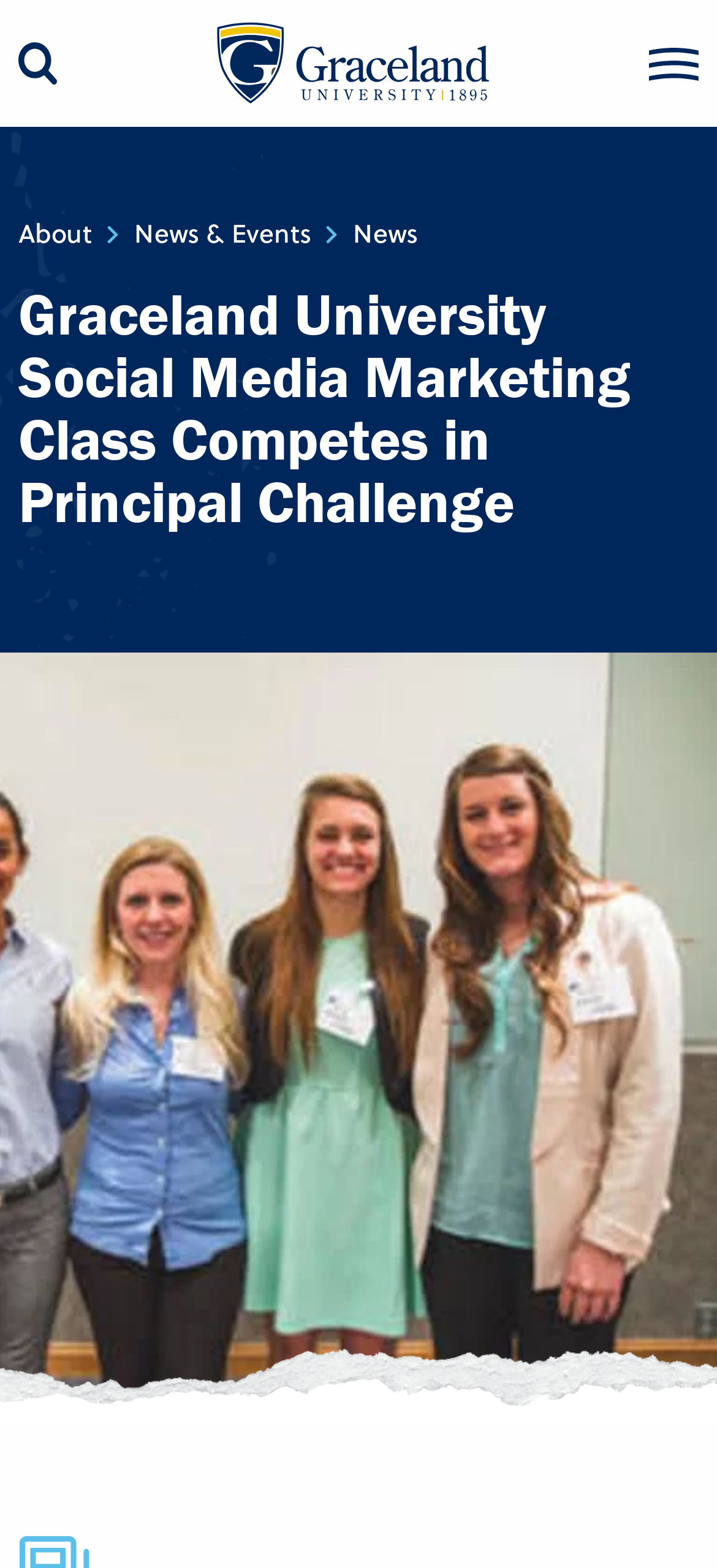Respond with a single word or phrase:
What is the ratio of the width of the image with the text 'Graceland' to the width of the entire page?

0.479